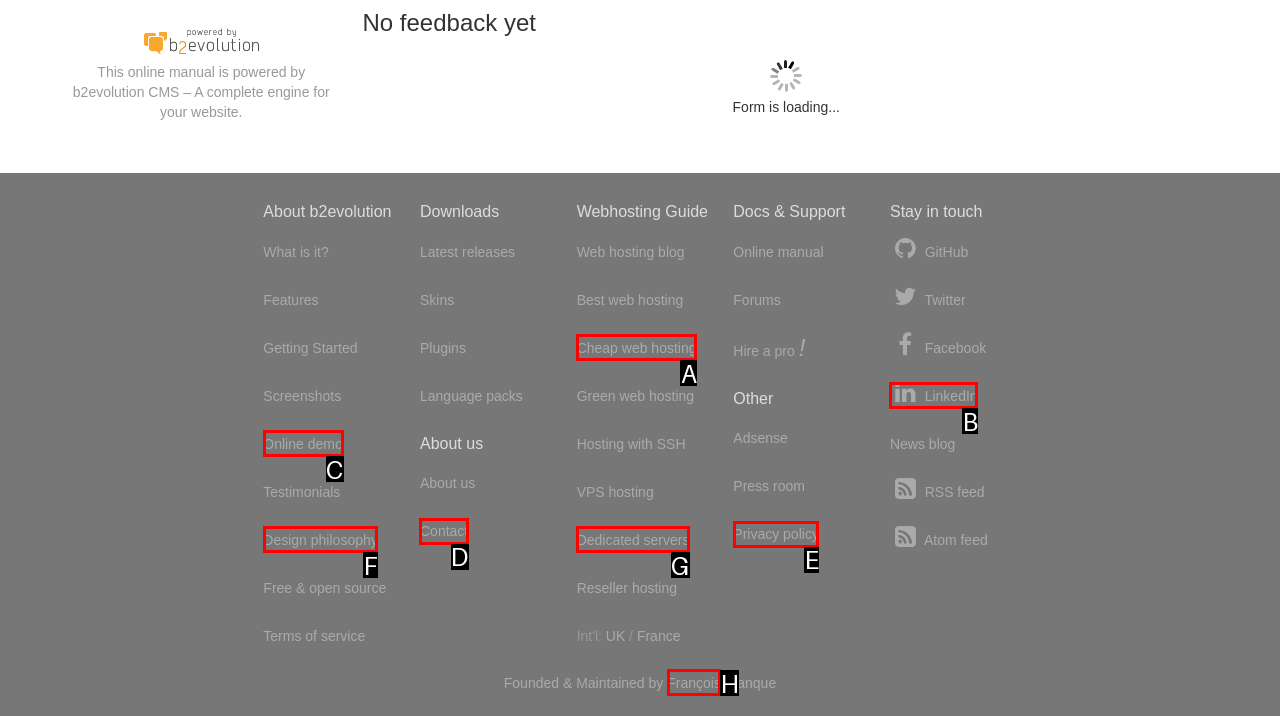Select the letter of the UI element that matches this task: Check out the 'Online demo'
Provide the answer as the letter of the correct choice.

C